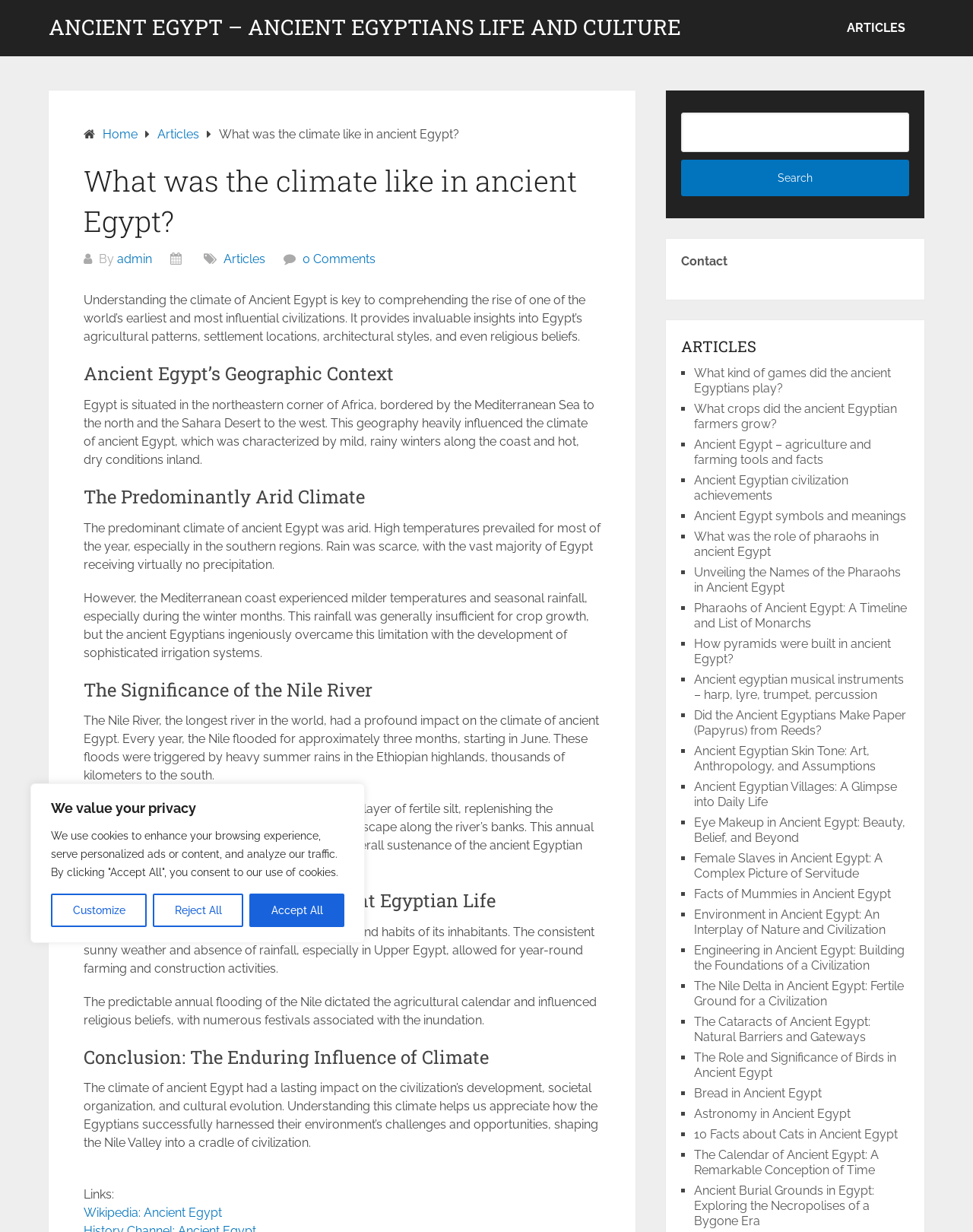Based on the element description "Astronomy in Ancient Egypt", predict the bounding box coordinates of the UI element.

[0.713, 0.898, 0.874, 0.91]